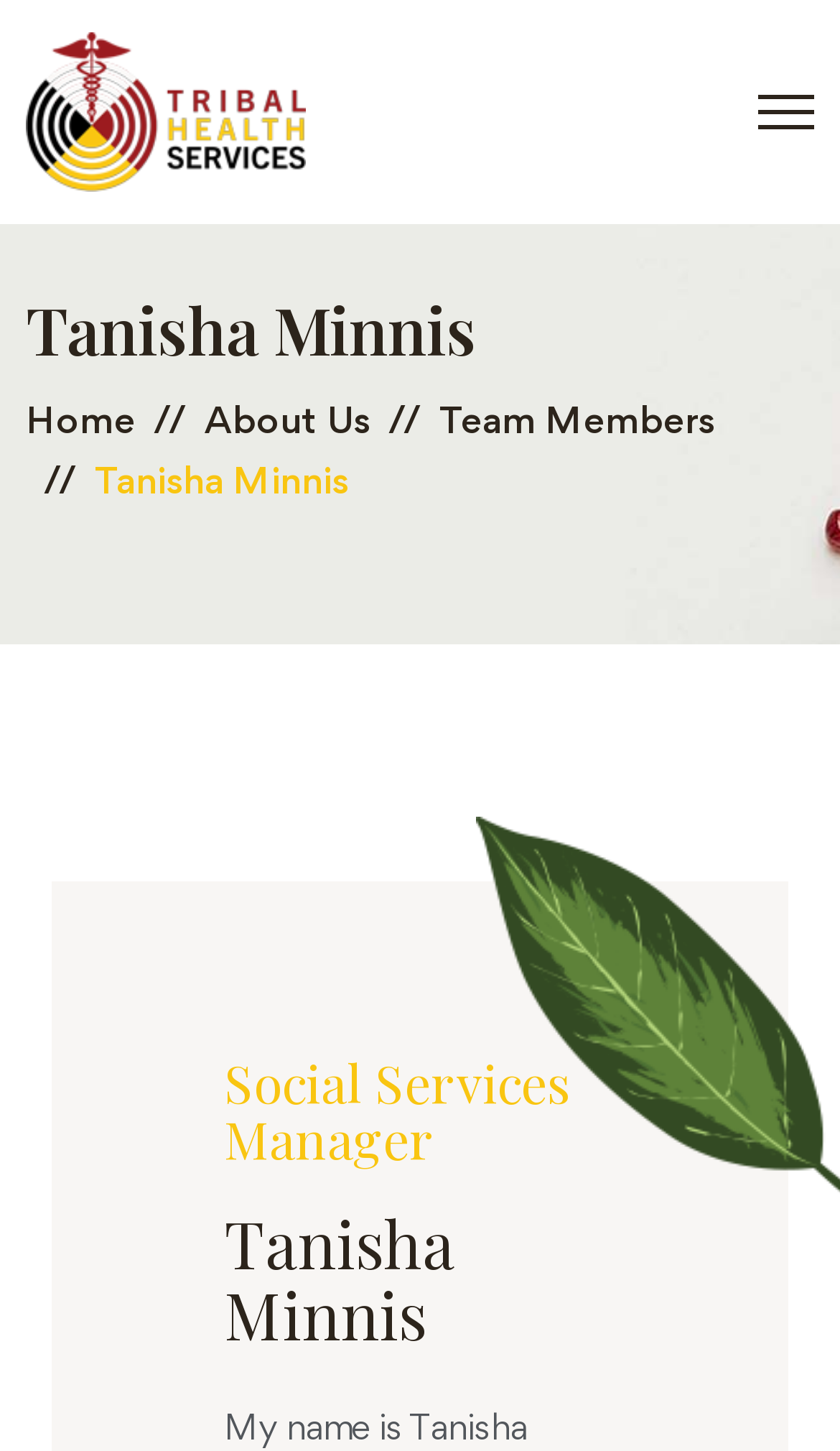How many navigation links are in the top menu? Look at the image and give a one-word or short phrase answer.

2